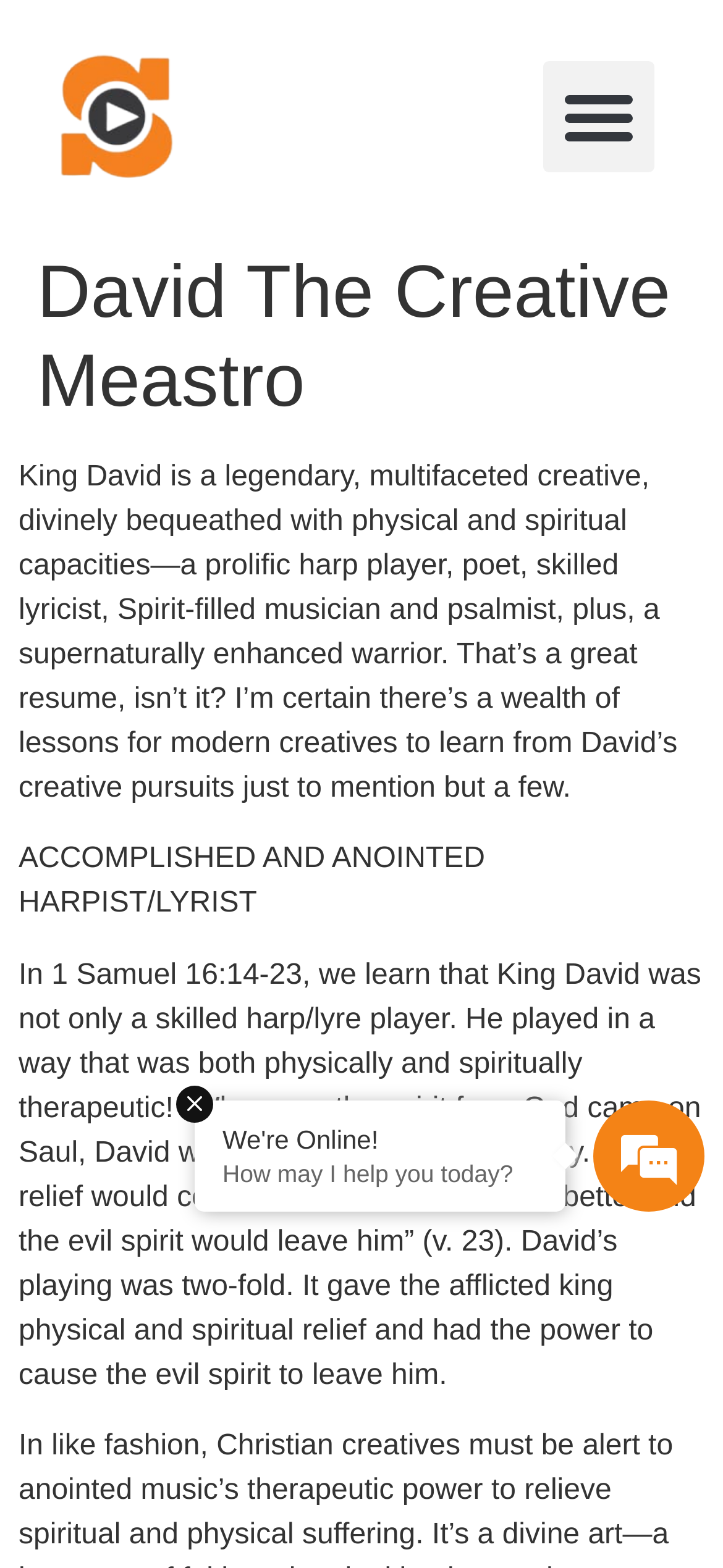Determine the bounding box of the UI component based on this description: "Menu". The bounding box coordinates should be four float values between 0 and 1, i.e., [left, top, right, bottom].

[0.751, 0.039, 0.905, 0.11]